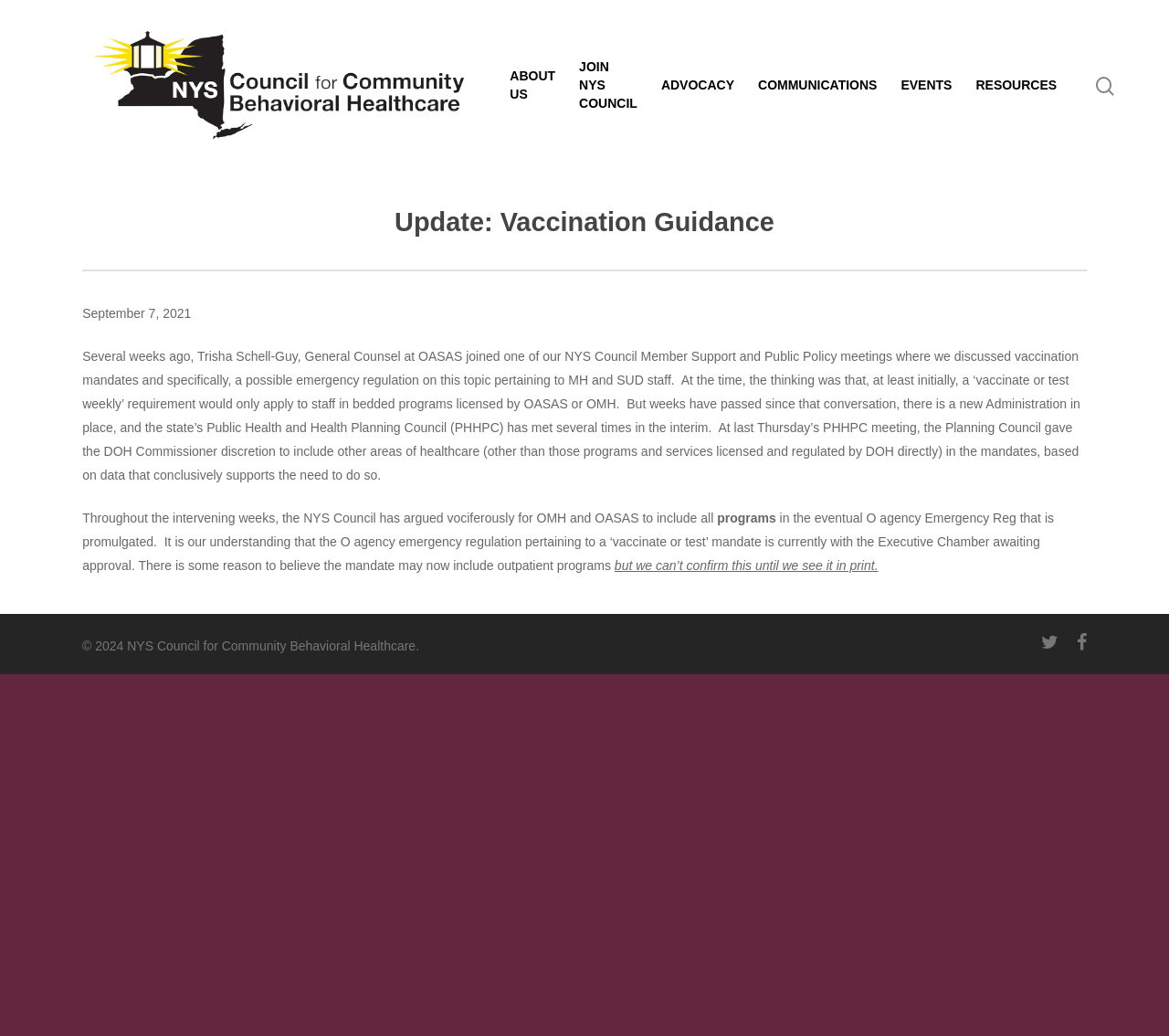Can you specify the bounding box coordinates for the region that should be clicked to fulfill this instruction: "Check the events page".

[0.771, 0.073, 0.814, 0.091]